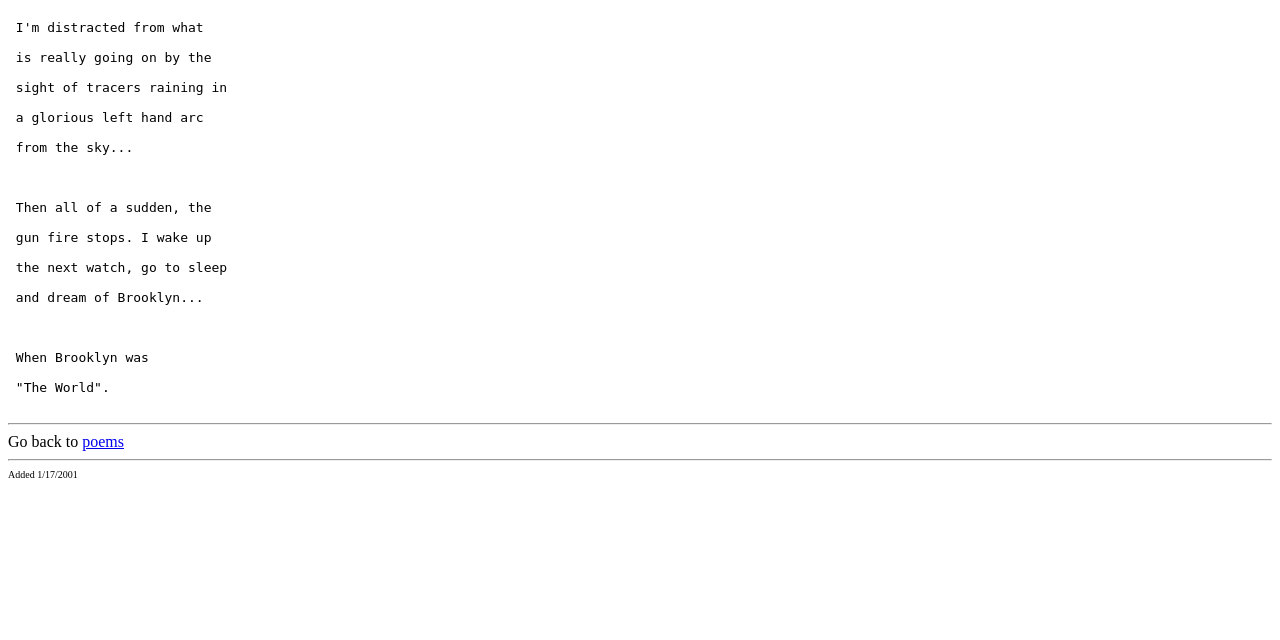Give the bounding box coordinates for the element described as: "poems".

[0.064, 0.677, 0.097, 0.703]